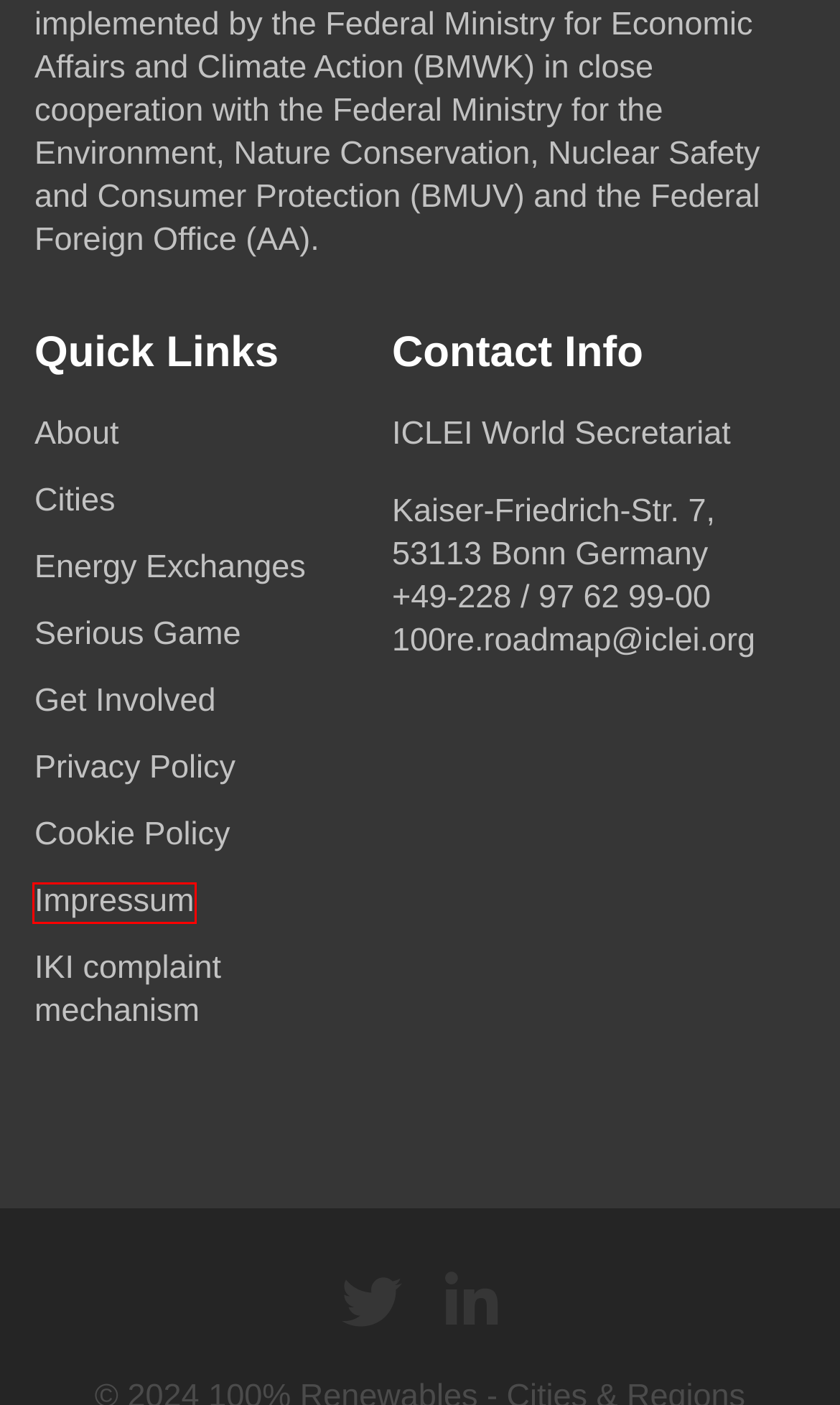Examine the screenshot of the webpage, which has a red bounding box around a UI element. Select the webpage description that best fits the new webpage after the element inside the red bounding box is clicked. Here are the choices:
A. Home - Uhrig Group
B. Serious Game – 100% Renewables
C. Home - ICLEI
D. Cookie Policy – 100% Renewables
E. Privacy Policy – 100% Renewables
F. 100% Renewables – Cities & Regions Roadmap
G. Impressum – 100% Renewables
H. Get Involved – 100% Renewables

G